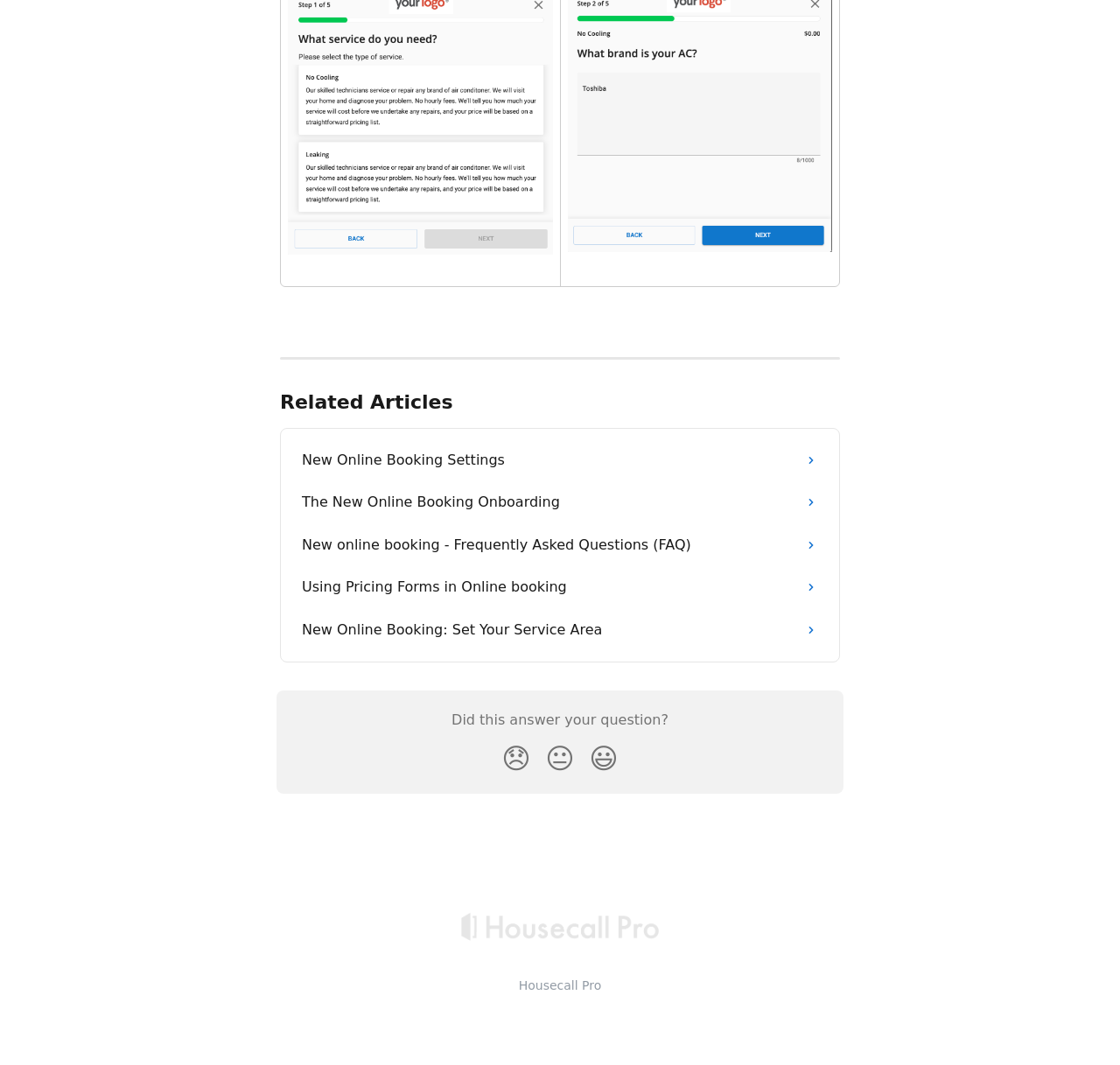Please identify the bounding box coordinates of the element that needs to be clicked to perform the following instruction: "Click on 'New online booking - Frequently Asked Questions (FAQ)'".

[0.26, 0.492, 0.74, 0.532]